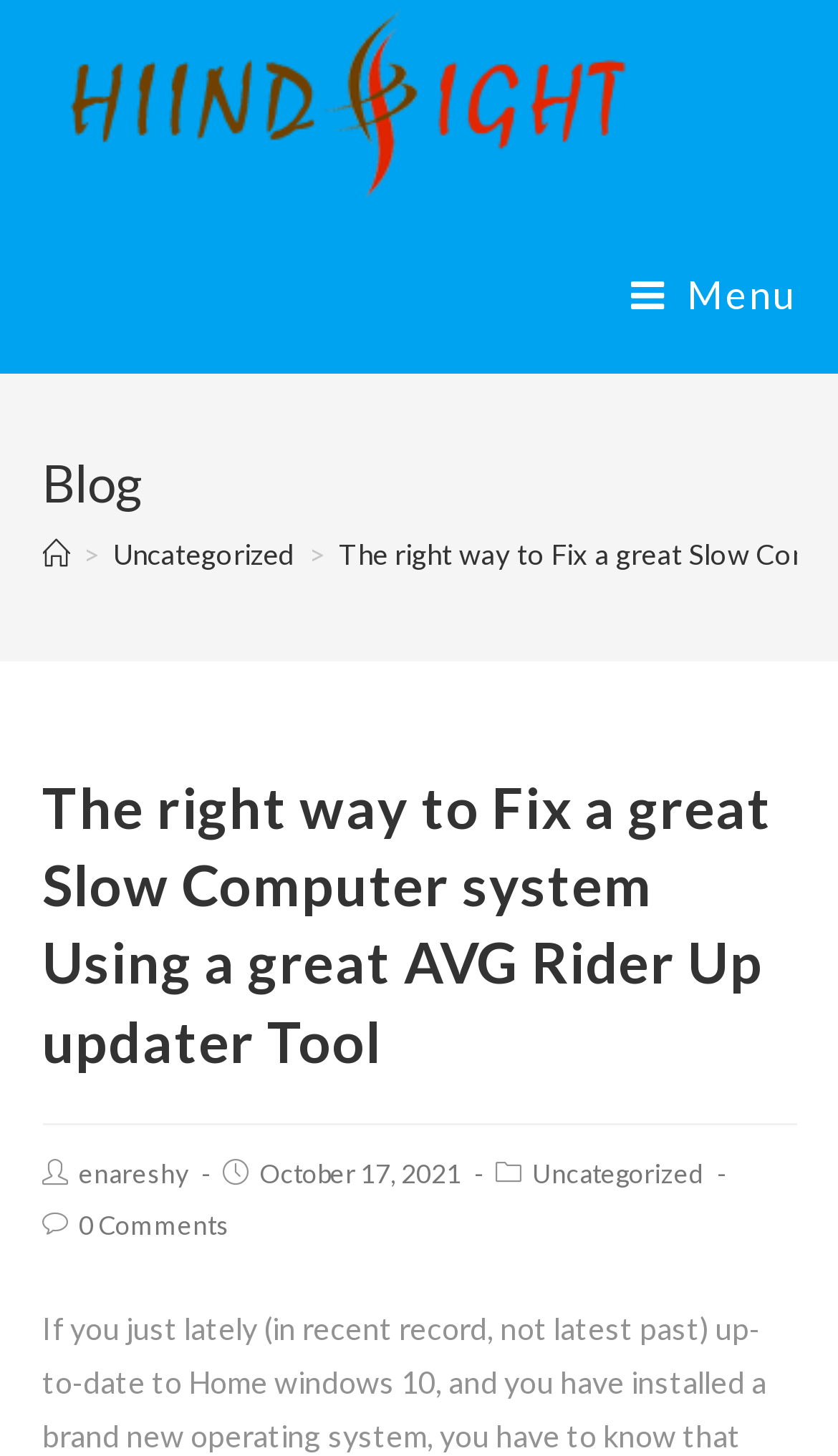Who is the author of the current article?
Please give a detailed and thorough answer to the question, covering all relevant points.

I found the author's name by looking at the section below the article title, where it says 'enareshy' as a link. This suggests that 'enareshy' is the author of the current article.